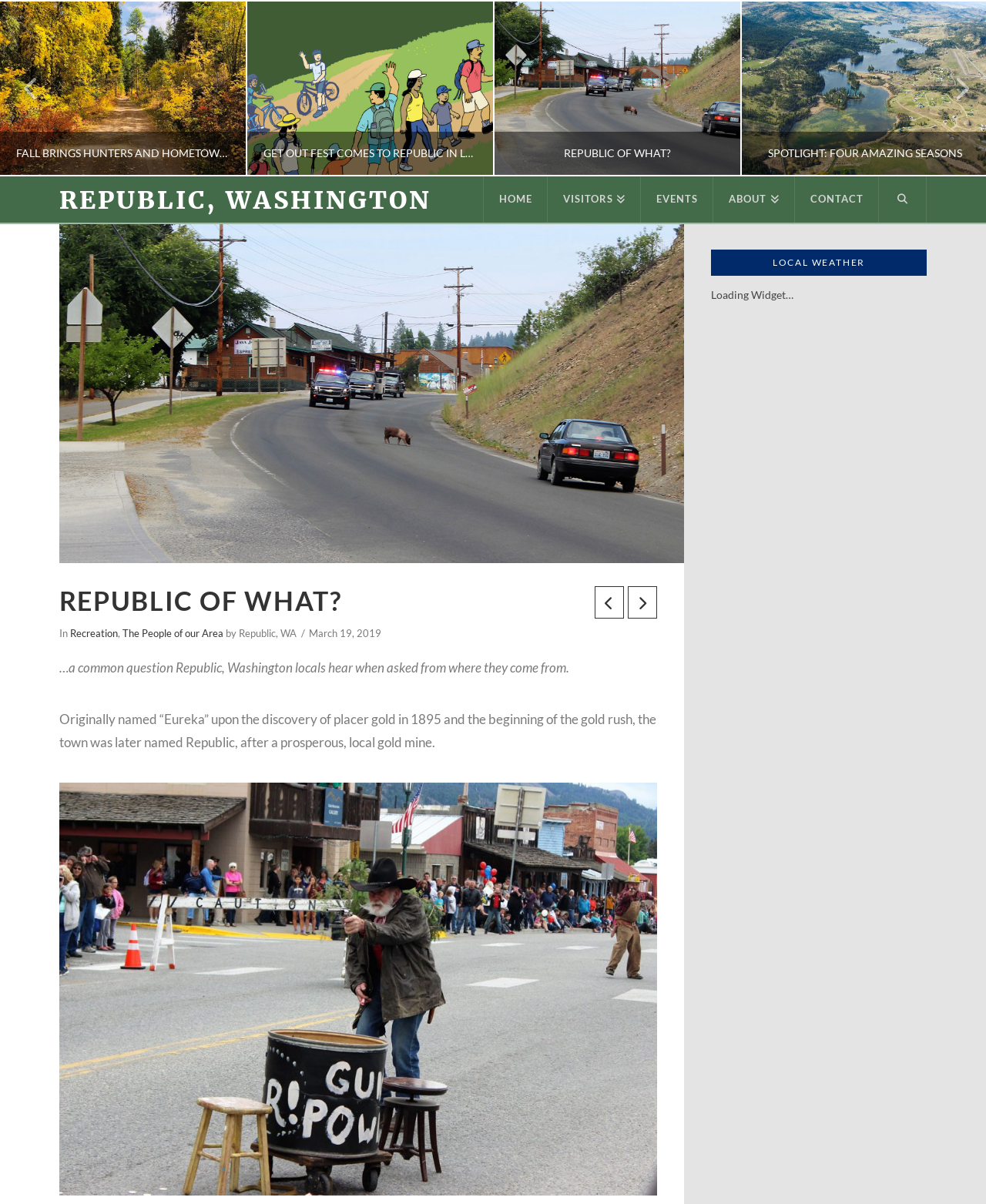Provide the bounding box coordinates for the specified HTML element described in this description: "Search". The coordinates should be four float numbers ranging from 0 to 1, in the format [left, top, right, bottom].

[0.891, 0.147, 0.94, 0.185]